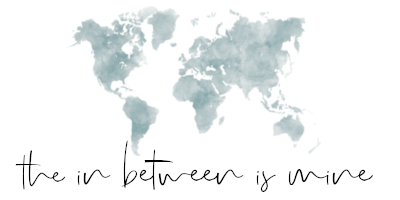What is written in the elegantly scripted text?
Please answer using one word or phrase, based on the screenshot.

The in between is mine